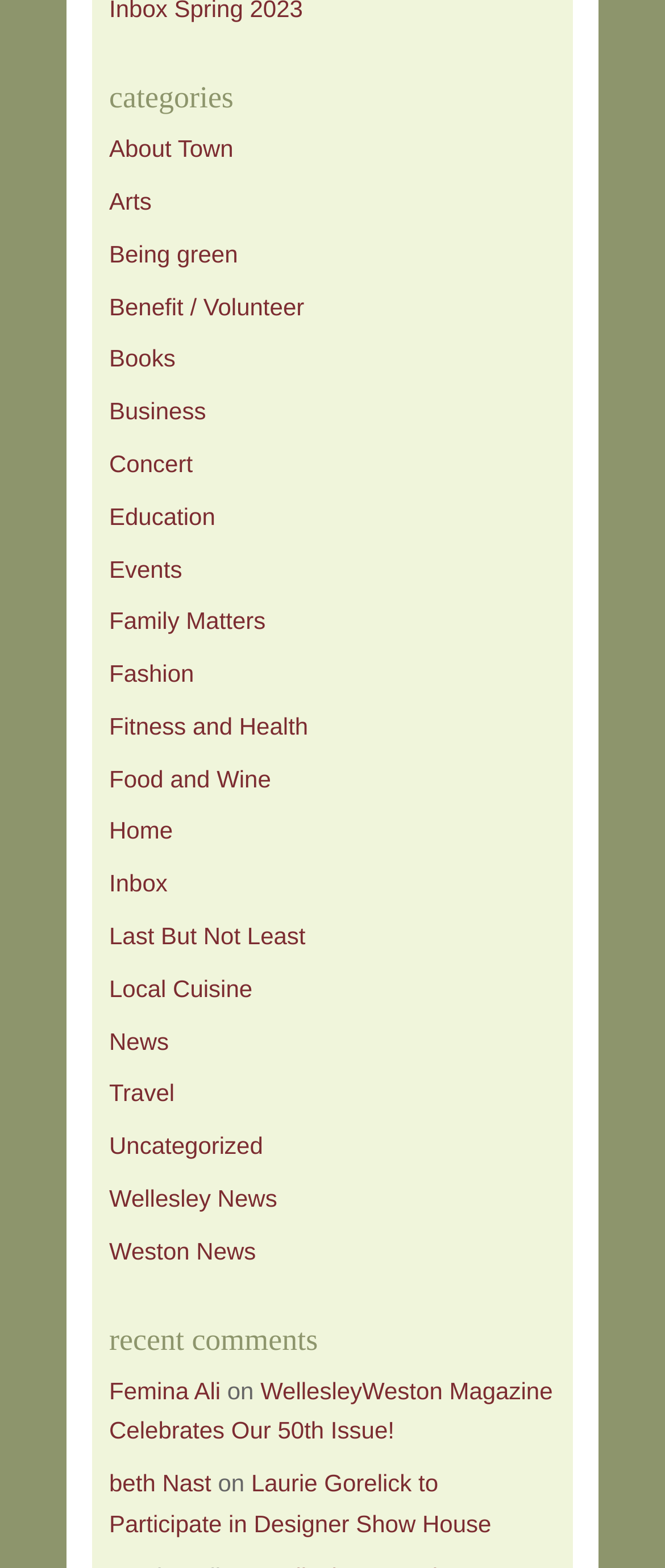How many categories are listed?
Based on the image content, provide your answer in one word or a short phrase.

26